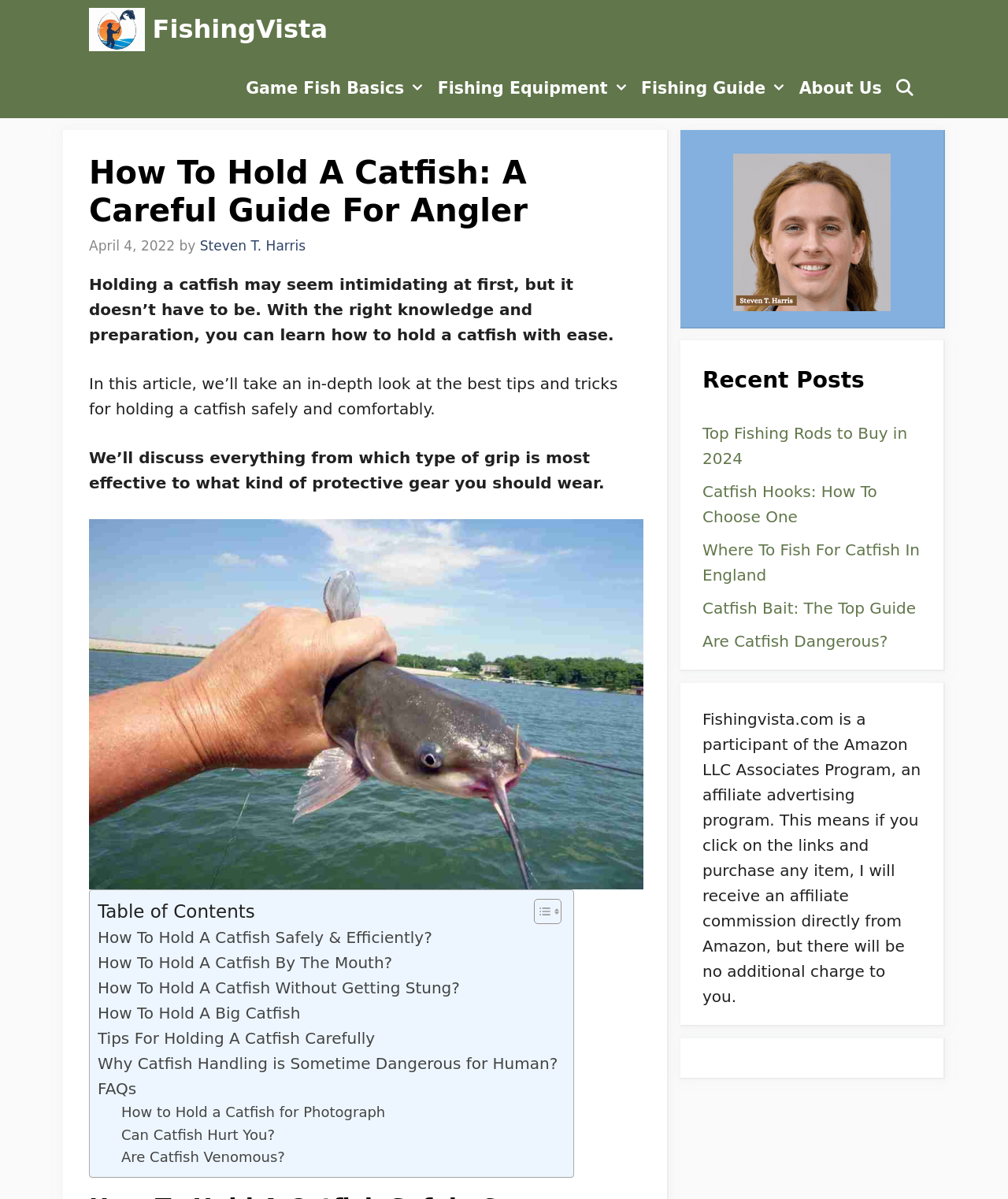Please identify the bounding box coordinates of the region to click in order to complete the task: "Read the article 'How To Hold A Catfish Safely & Efficiently?'". The coordinates must be four float numbers between 0 and 1, specified as [left, top, right, bottom].

[0.097, 0.771, 0.429, 0.792]